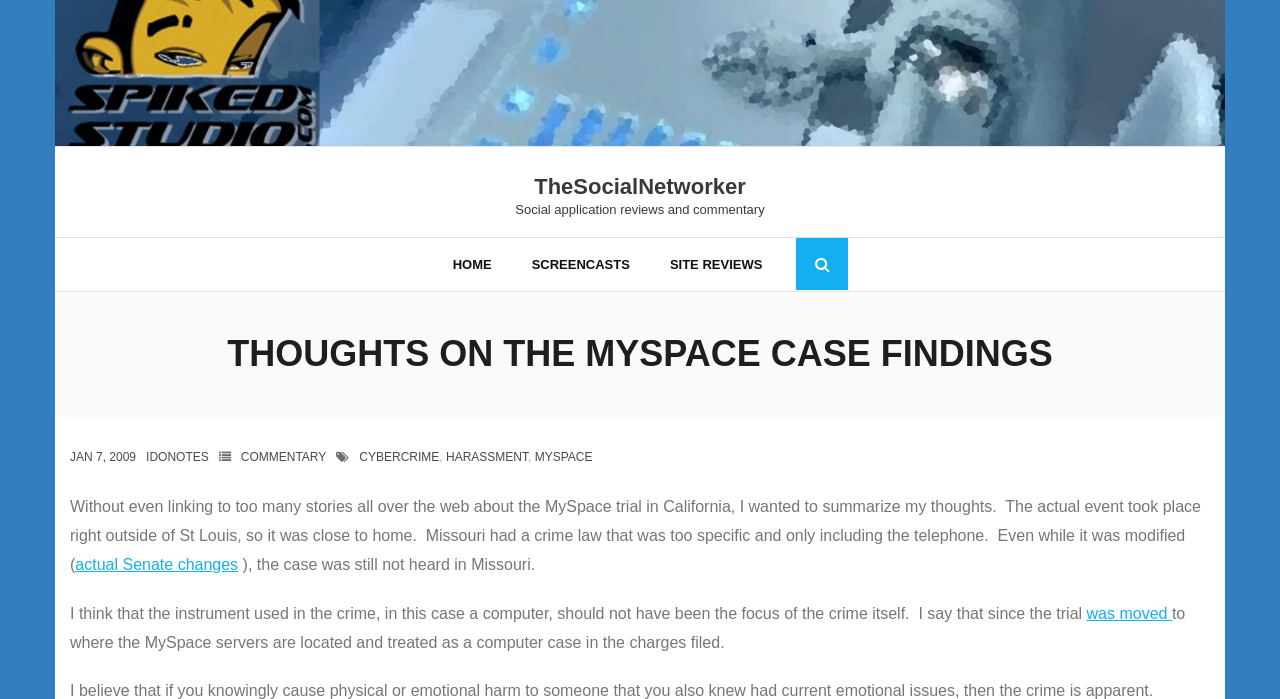Could you indicate the bounding box coordinates of the region to click in order to complete this instruction: "view site reviews".

[0.508, 0.34, 0.611, 0.416]